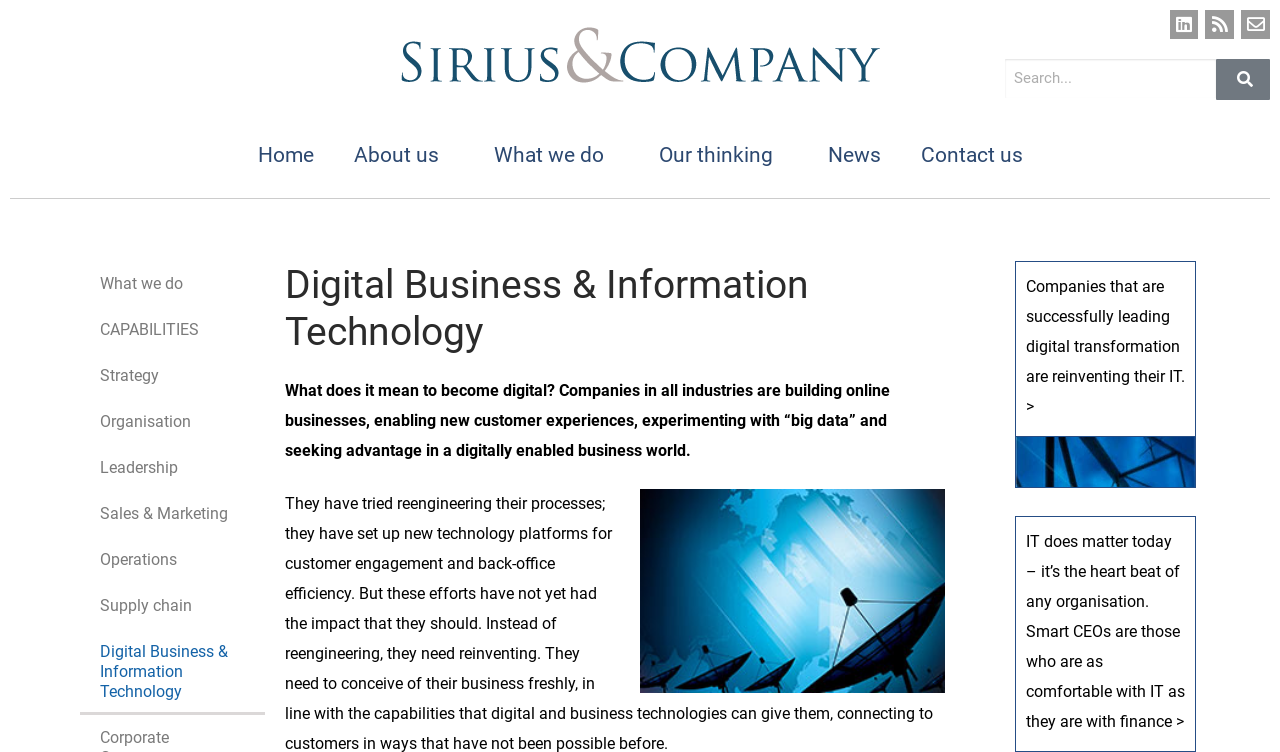Refer to the element description parent_node: Search name="s" placeholder="Search..." and identify the corresponding bounding box in the screenshot. Format the coordinates as (top-left x, top-left y, bottom-right x, bottom-right y) with values in the range of 0 to 1.

[0.785, 0.078, 0.95, 0.13]